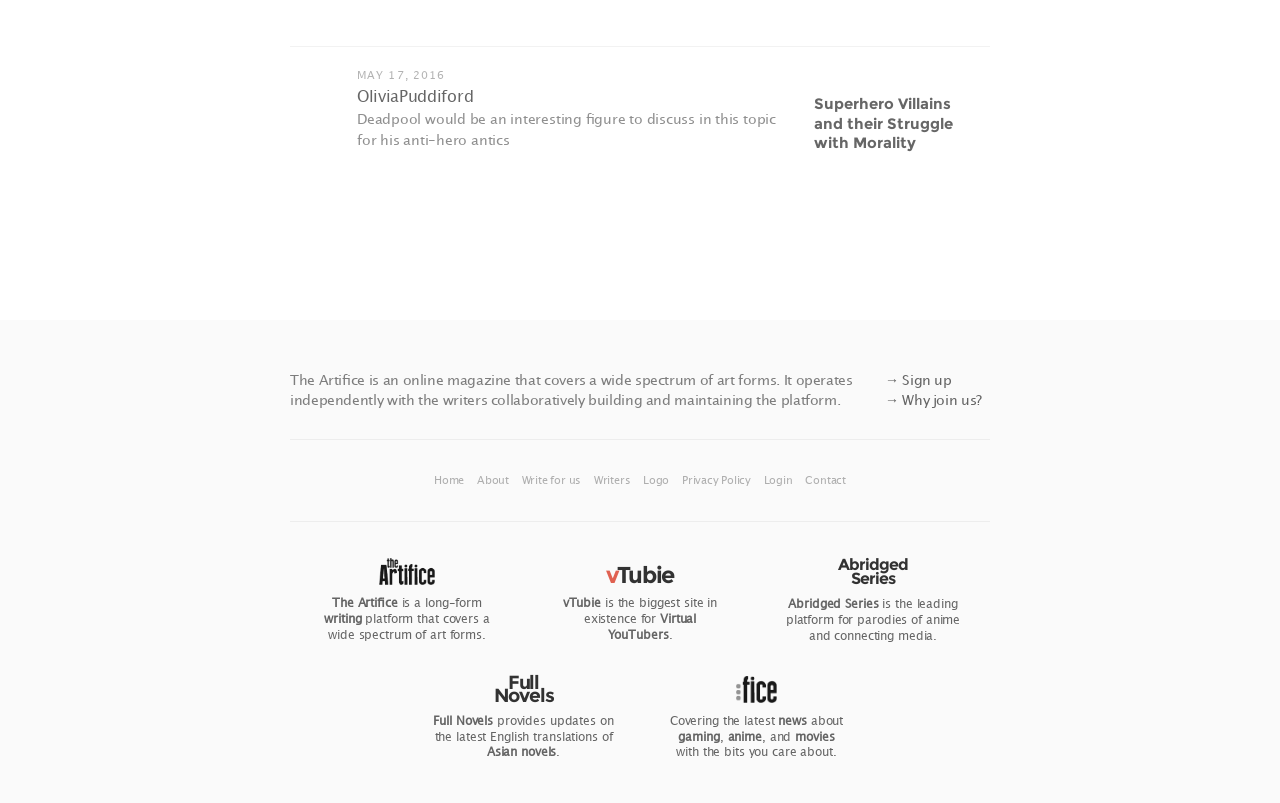Respond to the question below with a single word or phrase:
How many images are there on the webpage?

2